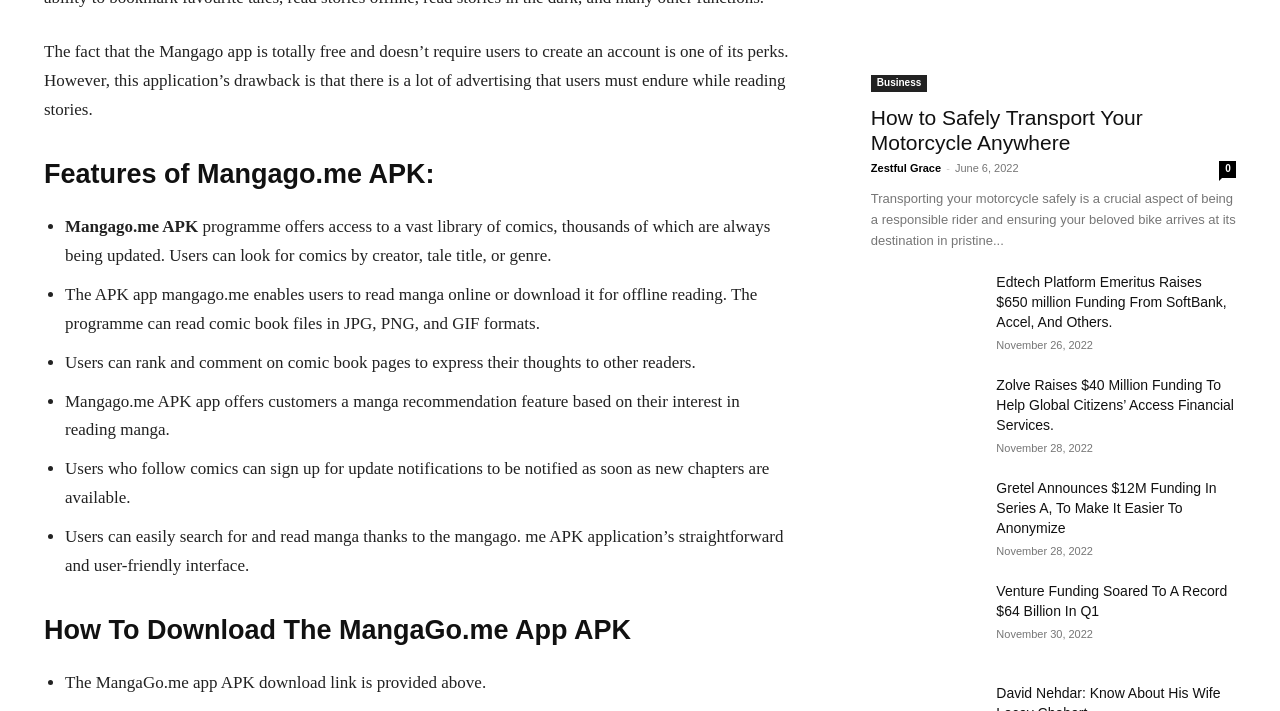Answer the question with a brief word or phrase:
What is the main feature of Mangago app?

Free and no account required